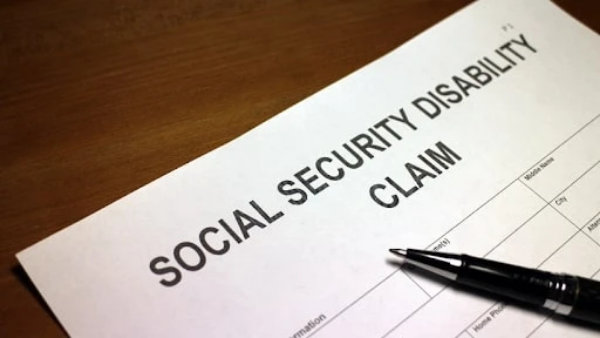Give a meticulous account of what the image depicts.

The image illustrates a close-up of a "Social Security Disability Claim" form, prominently displayed on a wooden surface. The document features bold, uppercase text that clearly states "SOCIAL SECURITY DISABILITY CLAIM," indicating its purpose. A black pen rests beside the form, suggesting readiness to complete the application. This visual encapsulates the essential process for individuals considering applying for Social Security Disability, aligning with the broader discussion on navigating the complexities of disability claims and the importance of making informed decisions about eligibility and application steps.